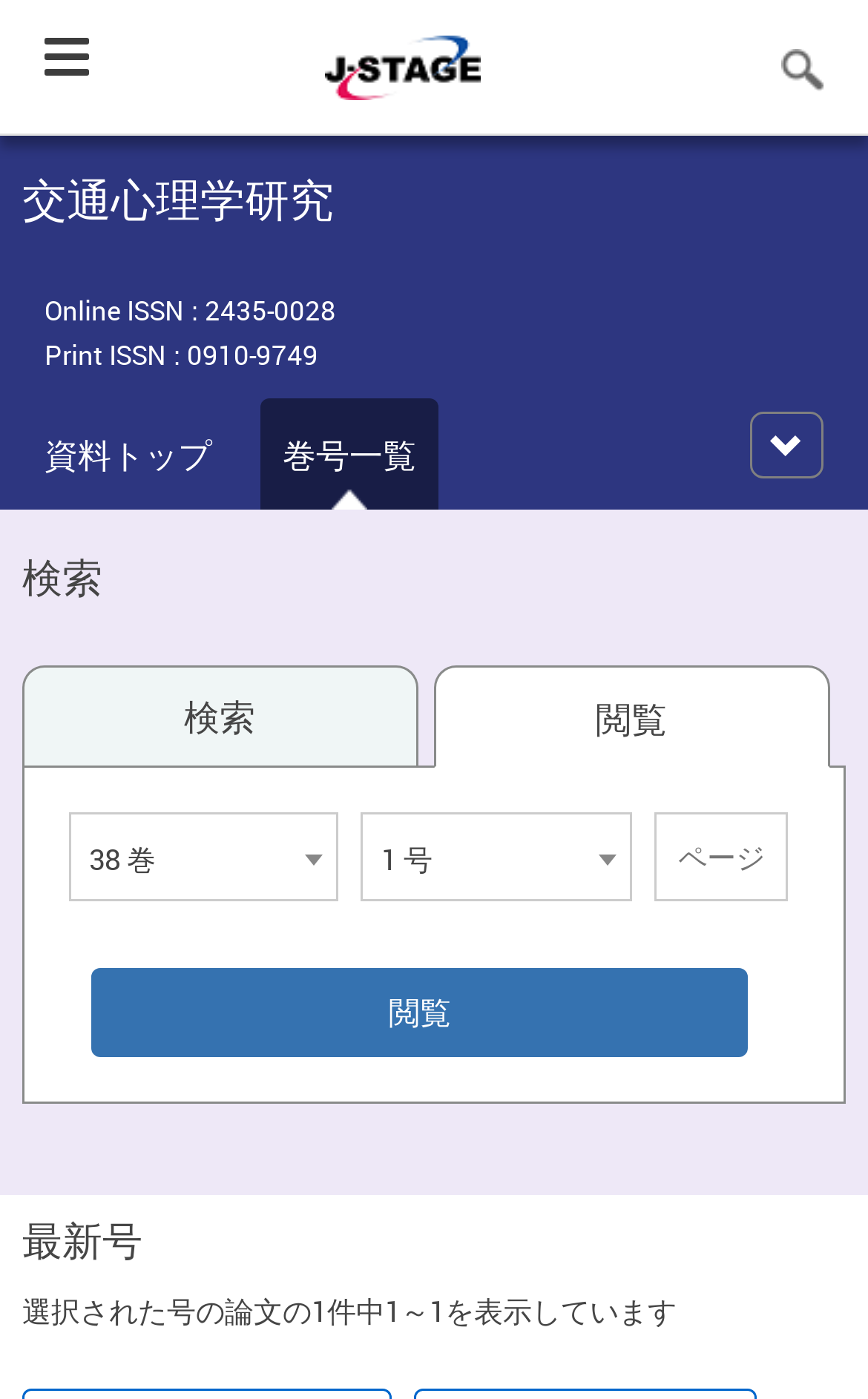What is the current volume and issue number?
Based on the image, give a concise answer in the form of a single word or short phrase.

38 巻 1 号